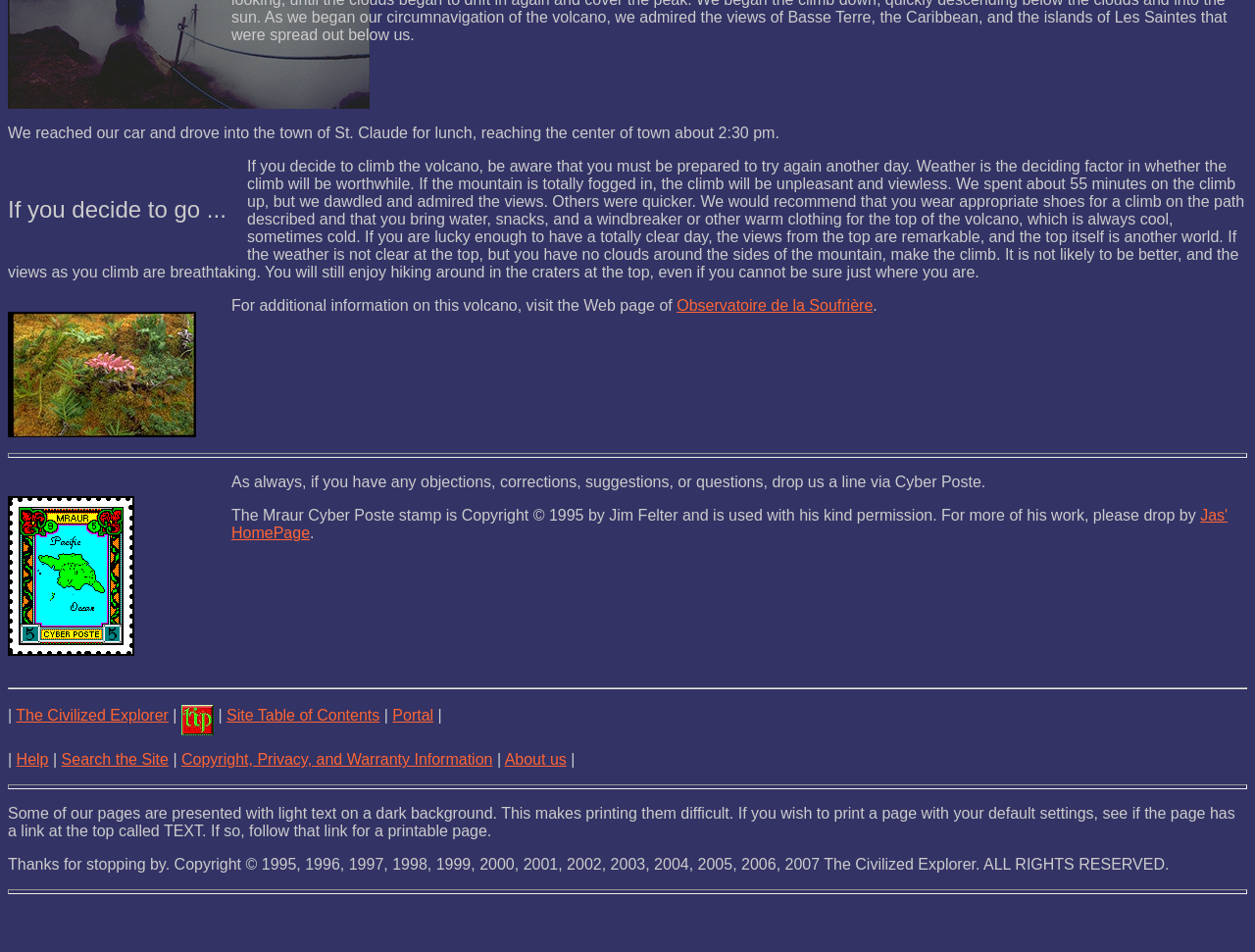What is the copyright year range of the webpage?
Answer the question in a detailed and comprehensive manner.

The text at the bottom of the webpage states 'Copyright © 1995, 1996, 1997, 1998, 1999, 2000, 2001, 2002, 2003, 2004, 2005, 2006, 2007 The Civilized Explorer. ALL RIGHTS RESERVED.' which indicates the copyright year range.